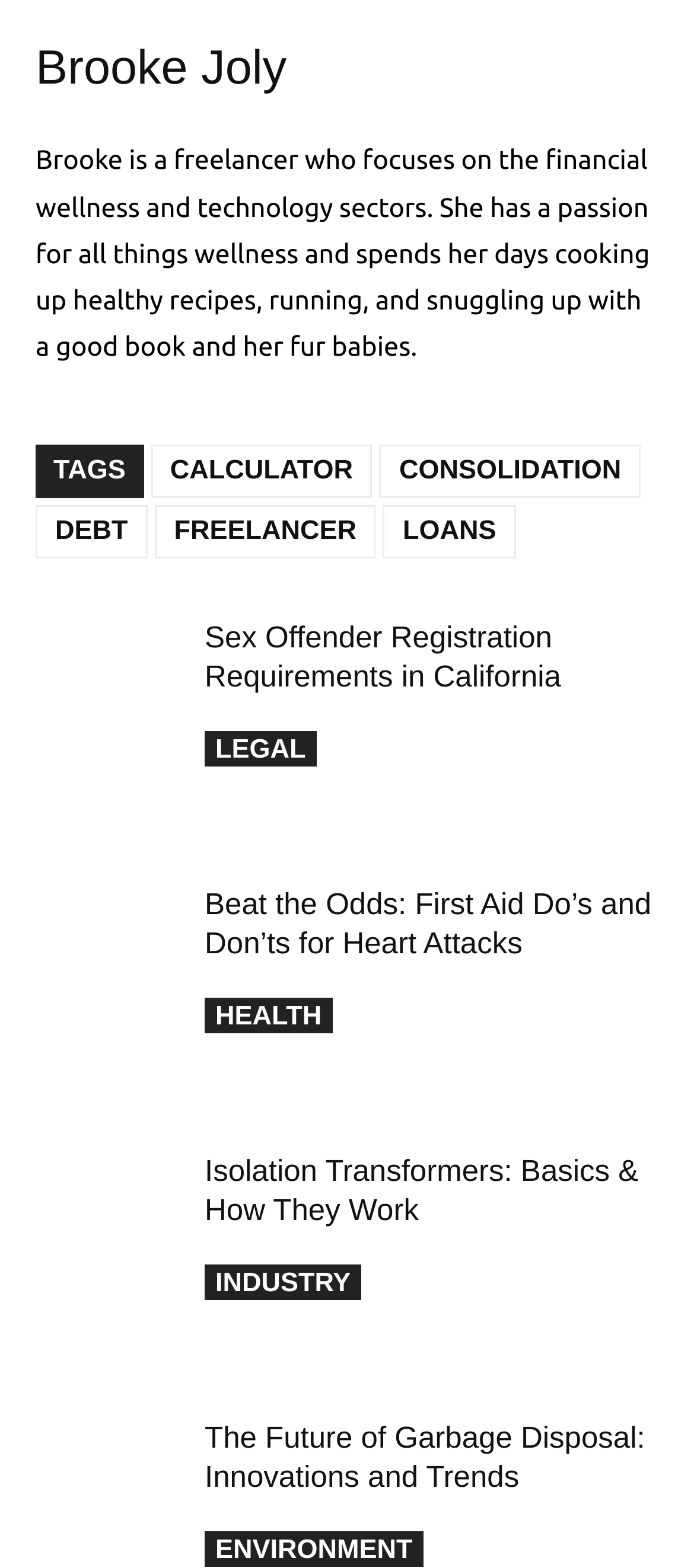Using the elements shown in the image, answer the question comprehensively: What is Brooke Joly's profession?

The webpage has a heading 'Brooke Joly' and a static text that describes her as a freelancer who focuses on the financial wellness and technology sectors.